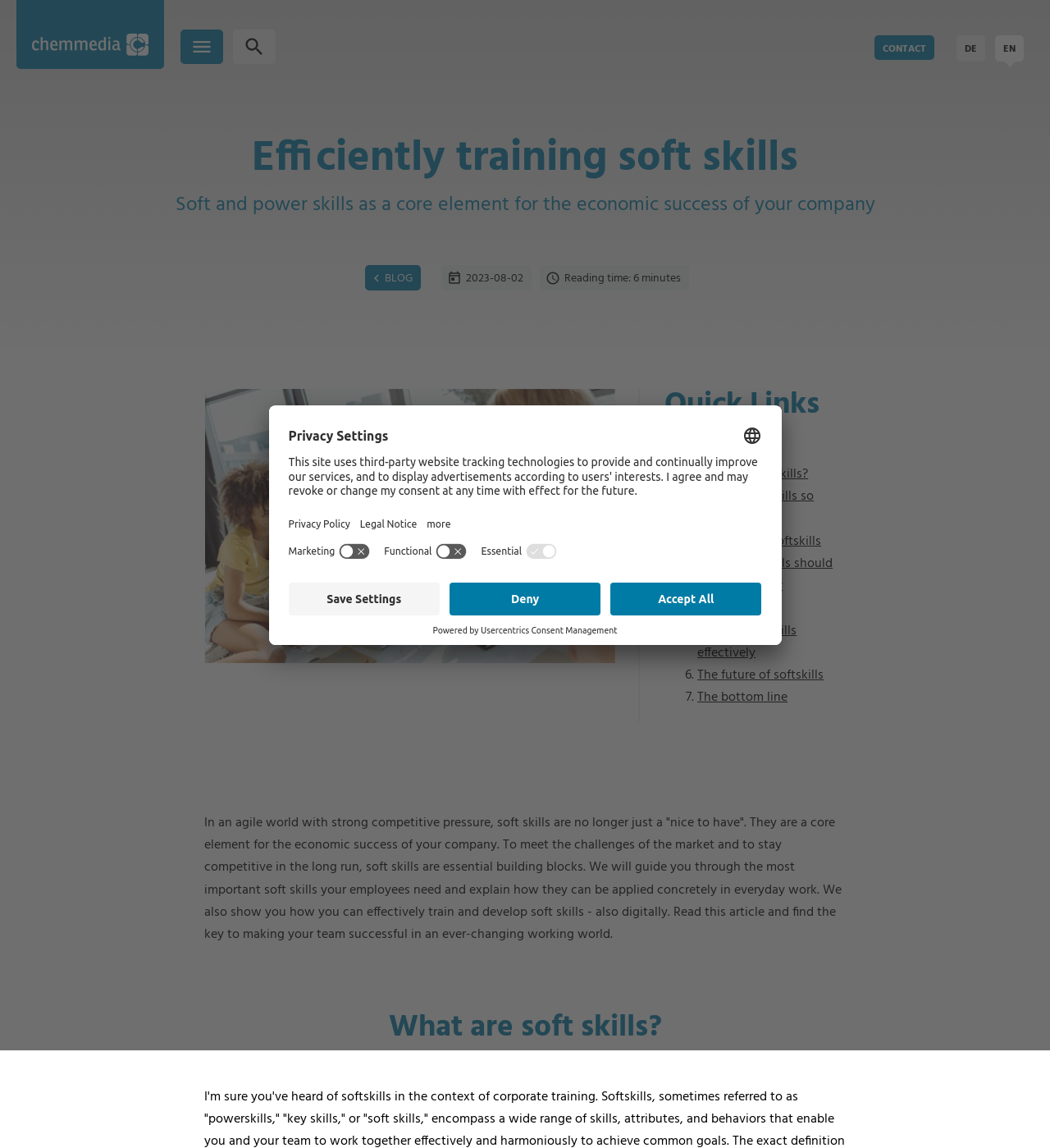How many minutes does it take to read the article?
Your answer should be a single word or phrase derived from the screenshot.

6 minutes